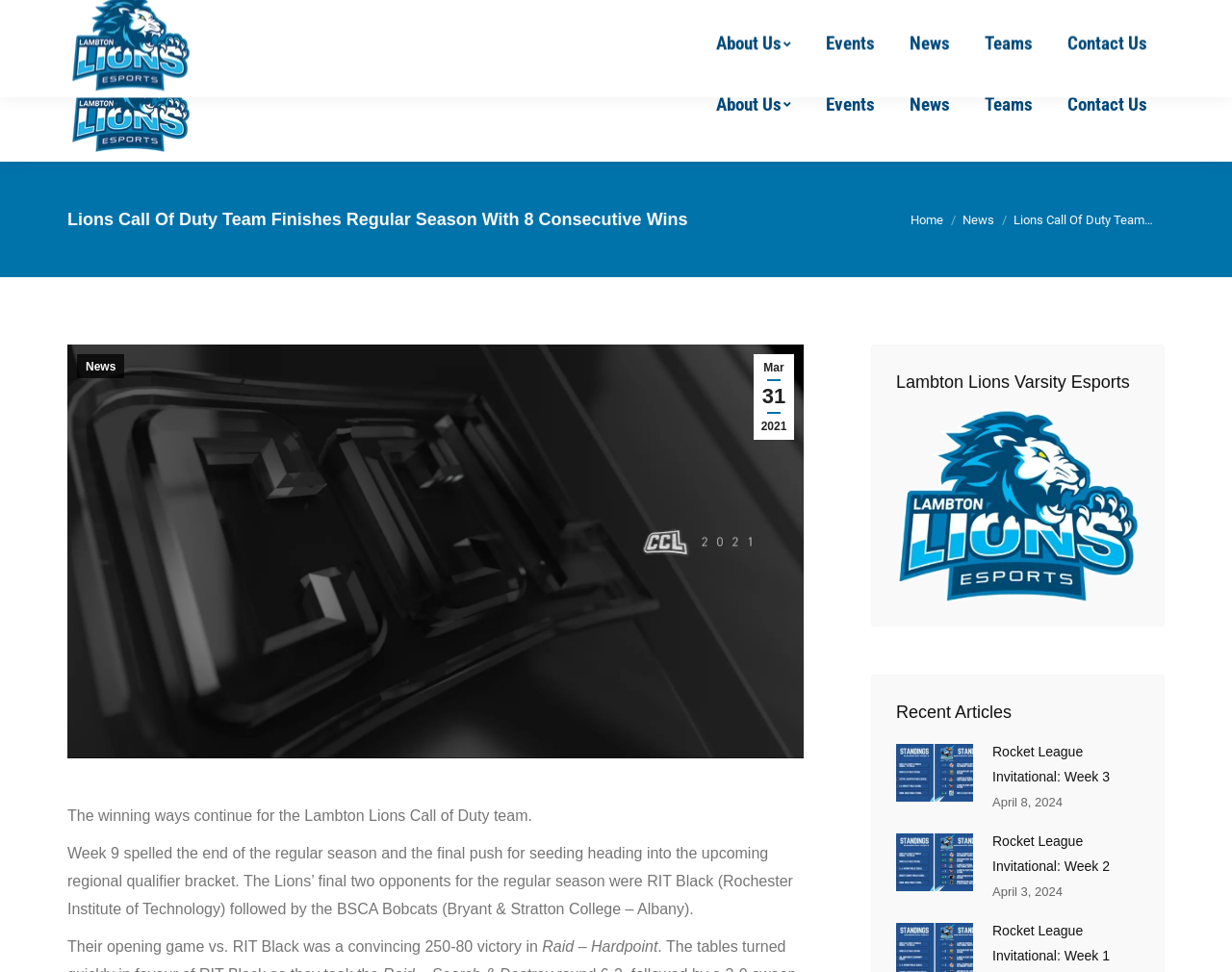Locate the bounding box coordinates of the area to click to fulfill this instruction: "Check the recent article about Rocket League Invitational: Week 3". The bounding box should be presented as four float numbers between 0 and 1, in the order [left, top, right, bottom].

[0.727, 0.76, 0.925, 0.838]